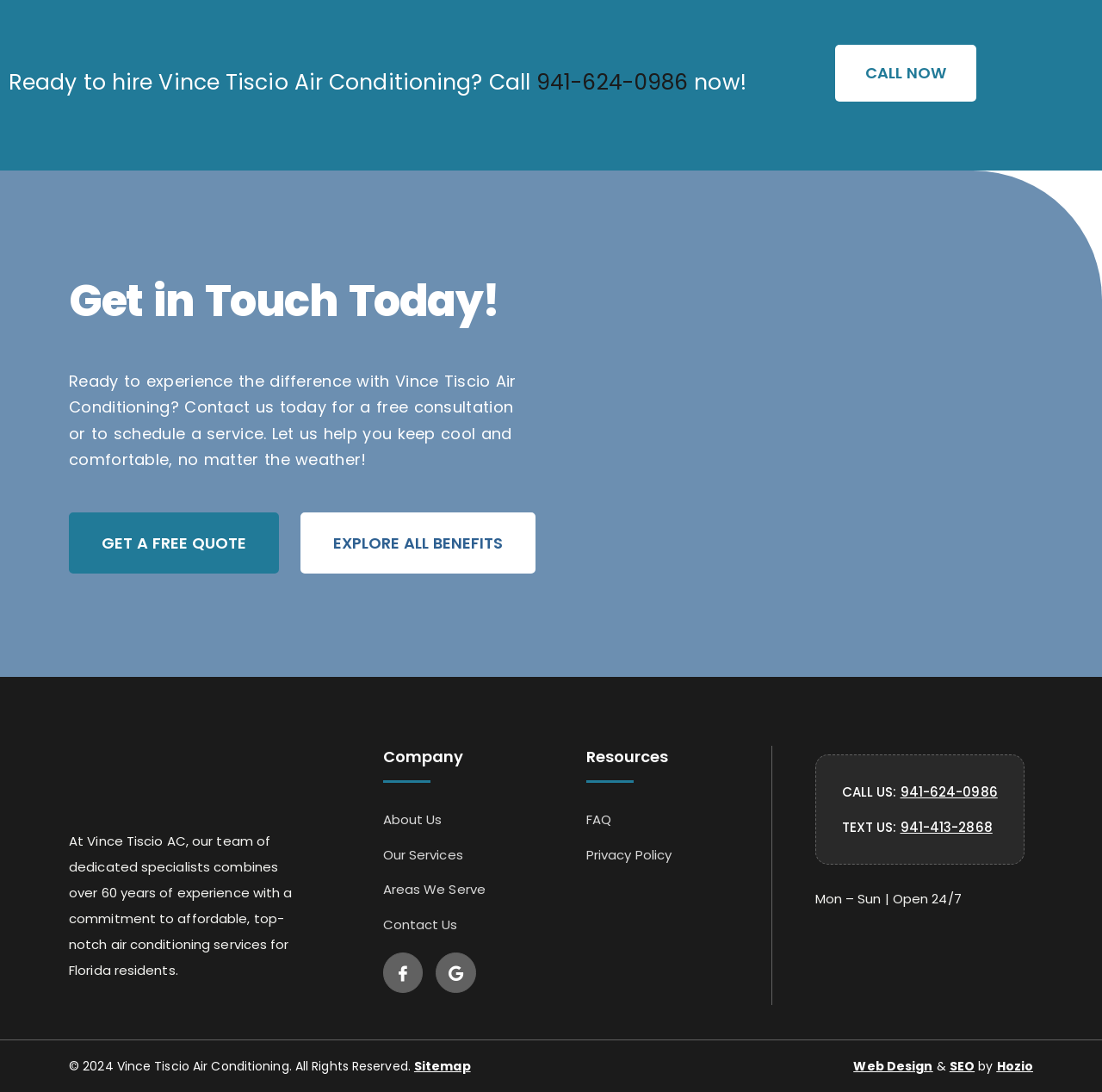What is the name of the company's website designer?
Using the image, respond with a single word or phrase.

Hozio